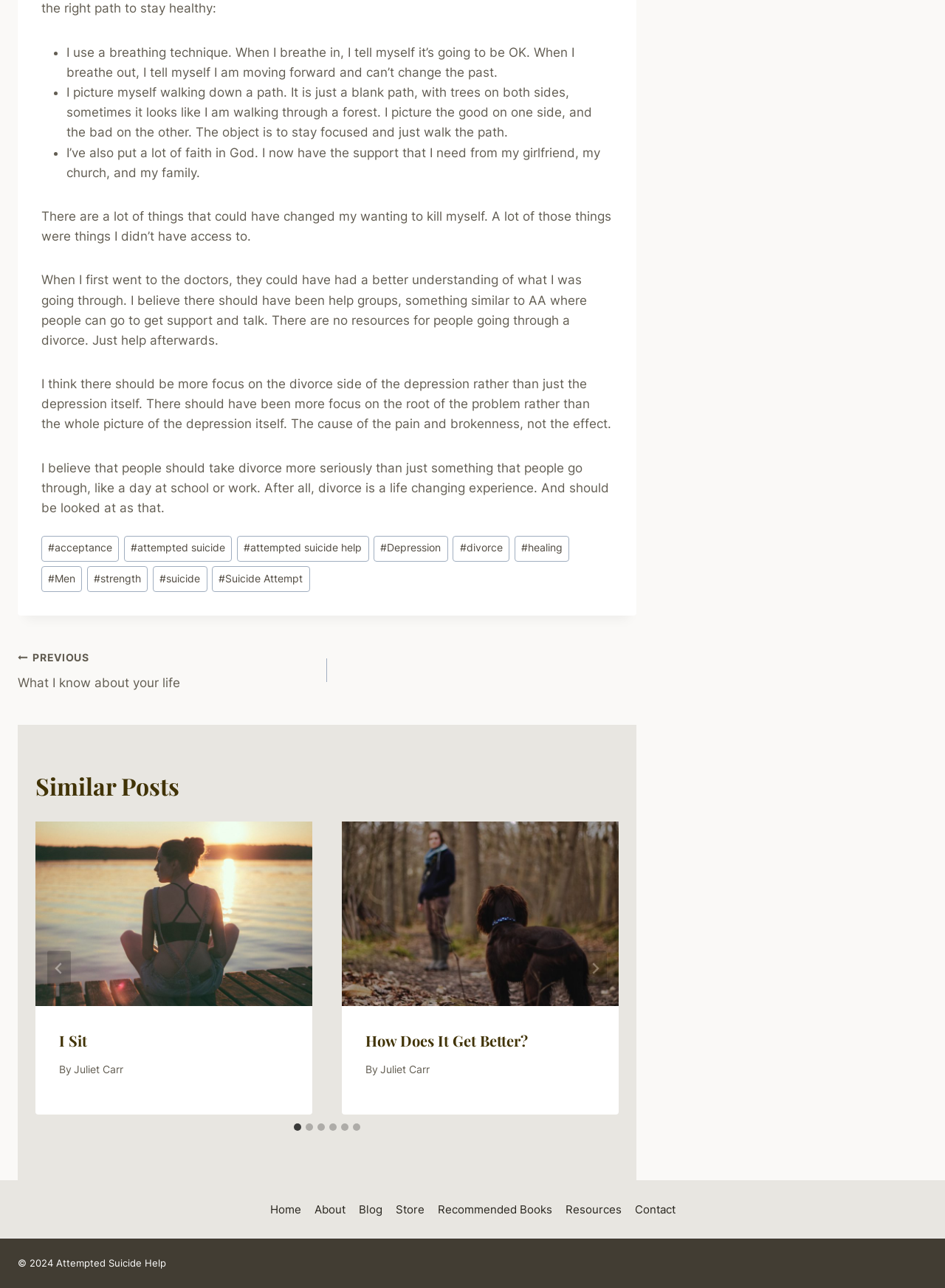What is the author's attitude towards divorce?
Make sure to answer the question with a detailed and comprehensive explanation.

The author believes that people should take divorce more seriously than just something that people go through, like a day at school or work. After all, divorce is a life-changing experience. And should be looked at as that.